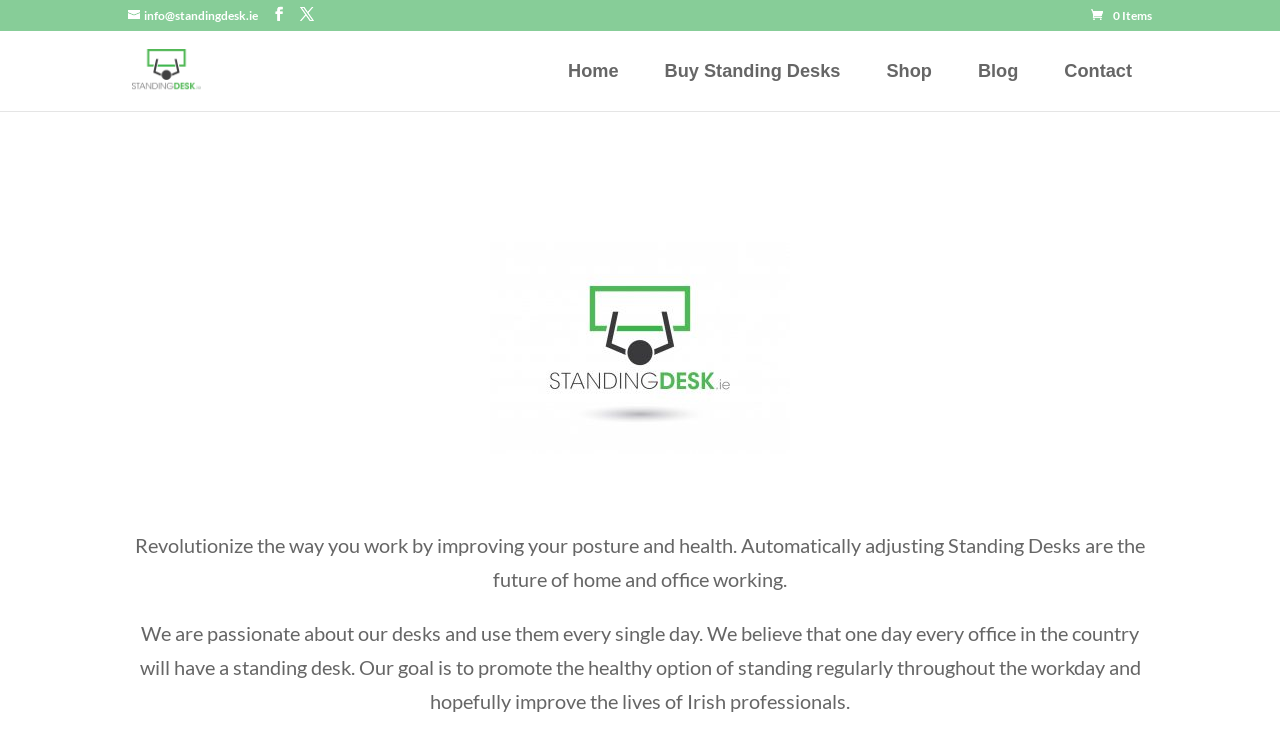Can you find the bounding box coordinates of the area I should click to execute the following instruction: "Buy standing desks"?

[0.519, 0.086, 0.672, 0.15]